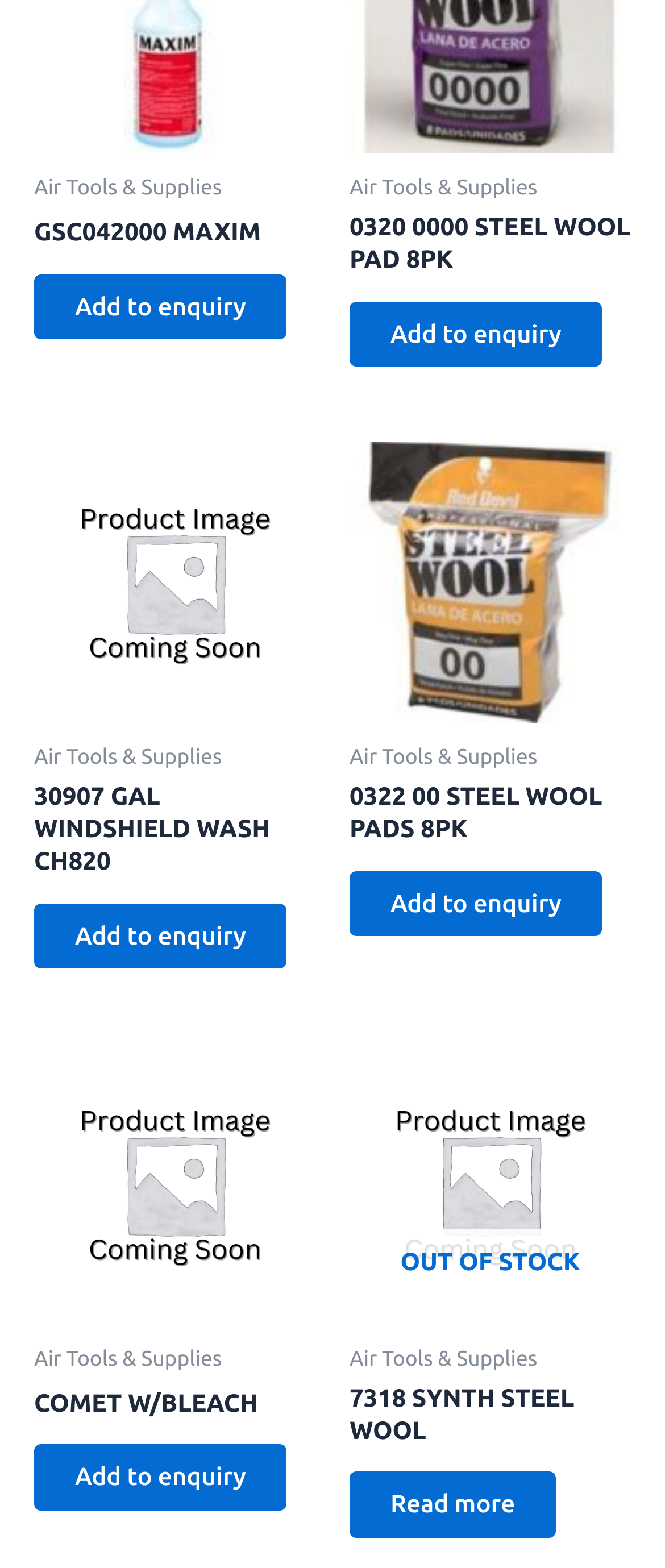Pinpoint the bounding box coordinates of the area that must be clicked to complete this instruction: "click on HERE".

None